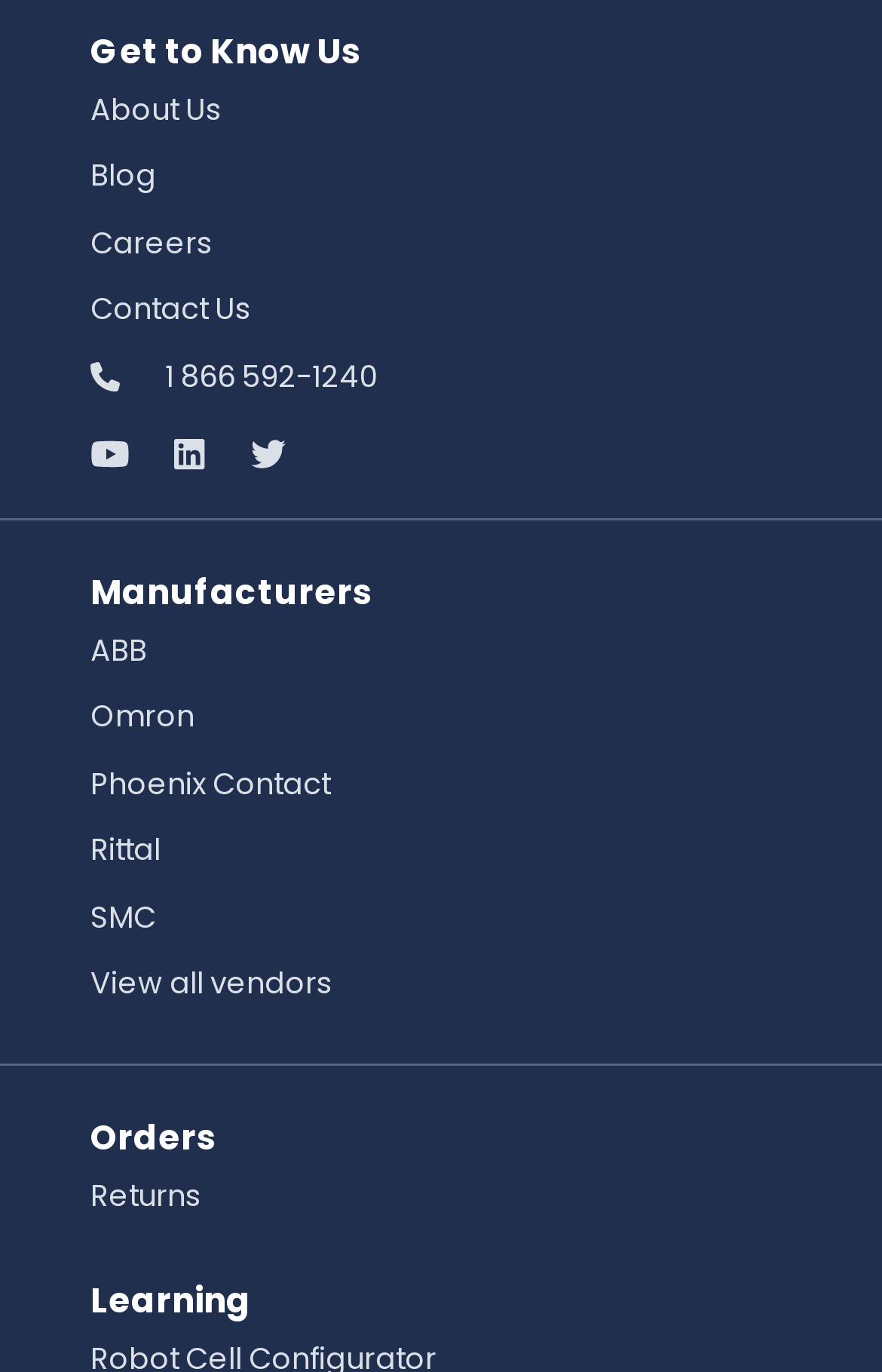Pinpoint the bounding box coordinates of the element to be clicked to execute the instruction: "Explore ABB manufacturer".

[0.103, 0.458, 0.167, 0.489]